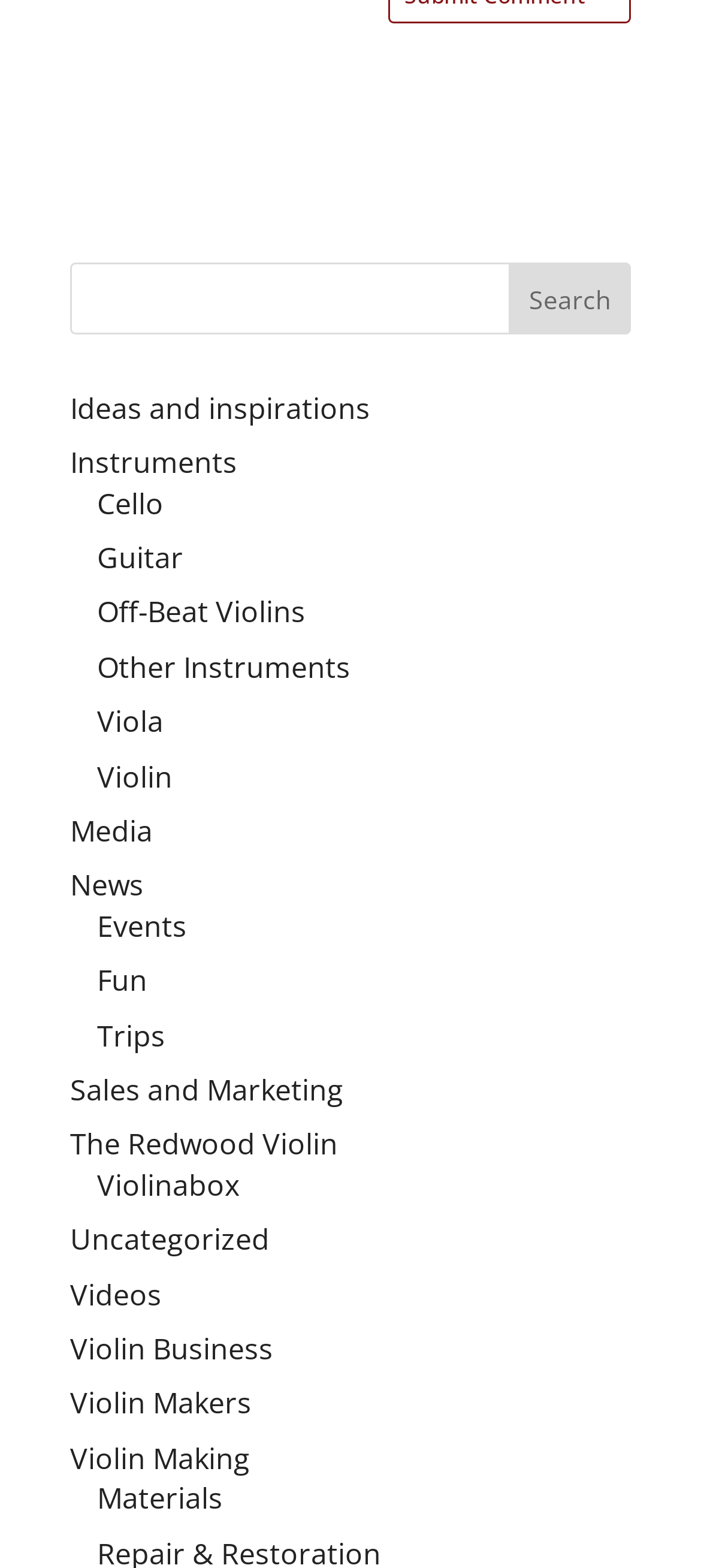Identify the bounding box coordinates for the region to click in order to carry out this instruction: "explore ideas and inspirations". Provide the coordinates using four float numbers between 0 and 1, formatted as [left, top, right, bottom].

[0.1, 0.248, 0.528, 0.273]